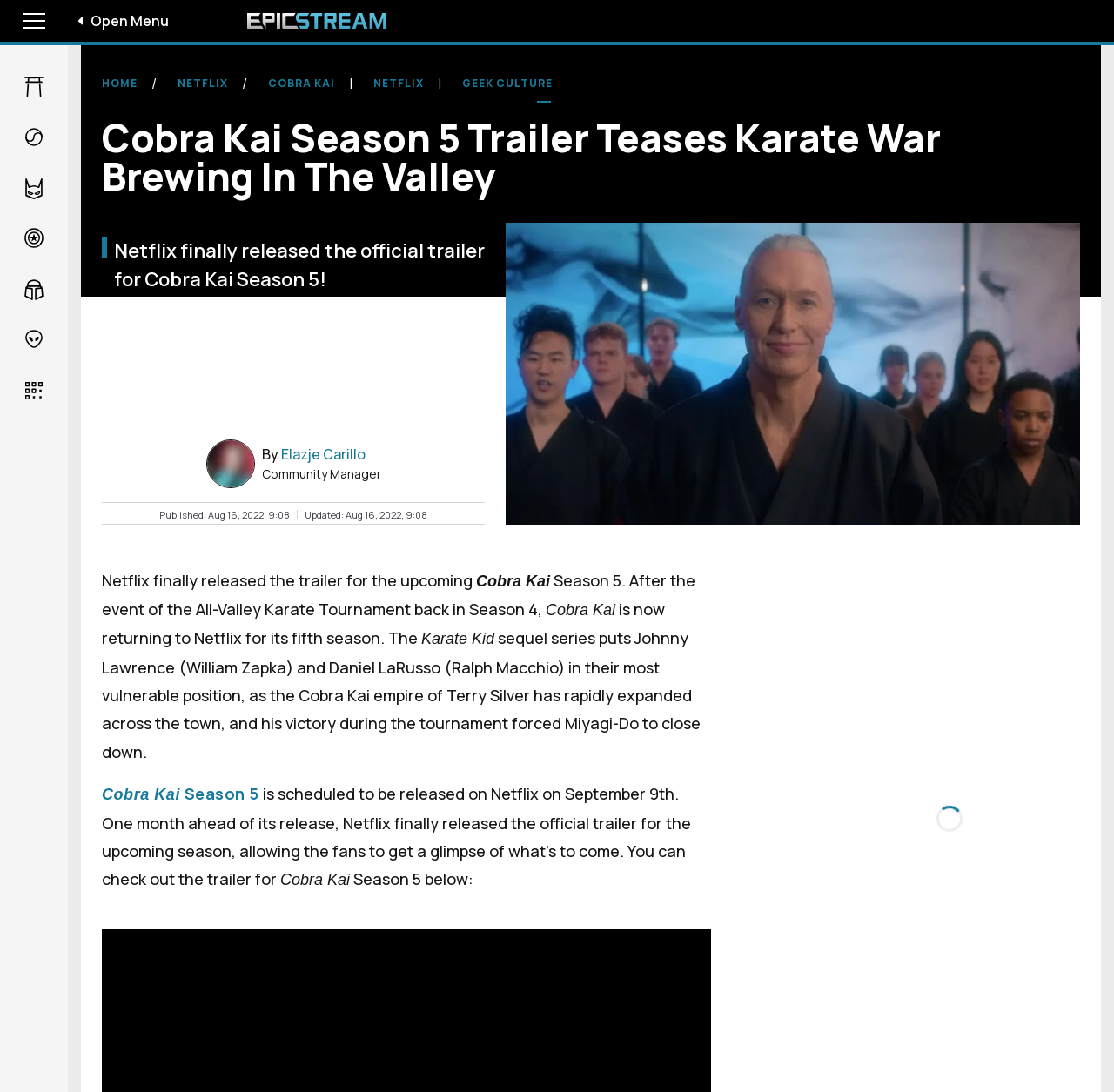Locate the bounding box coordinates of the area that needs to be clicked to fulfill the following instruction: "Check out the trailer for Cobra Kai Season 5". The coordinates should be in the format of four float numbers between 0 and 1, namely [left, top, right, bottom].

[0.454, 0.204, 0.97, 0.48]